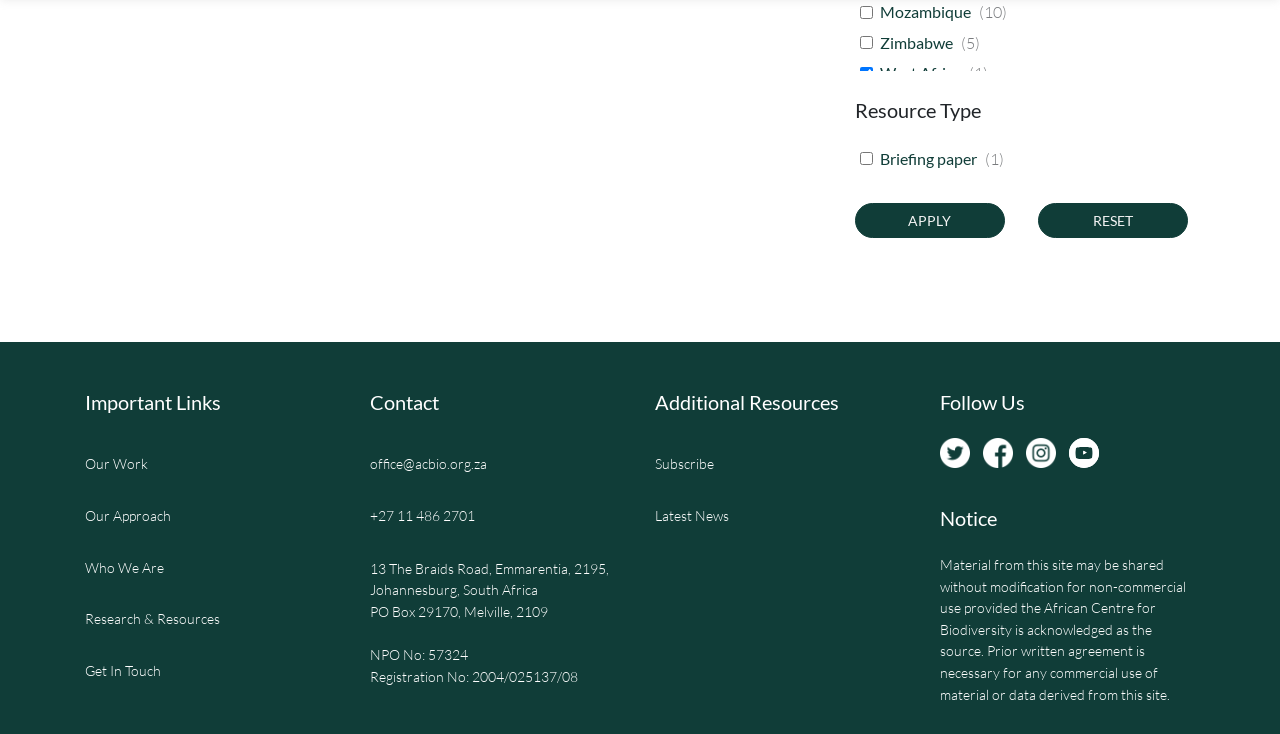Determine the bounding box coordinates of the UI element that matches the following description: "Bluffton: (843) 706-2999". The coordinates should be four float numbers between 0 and 1 in the format [left, top, right, bottom].

None